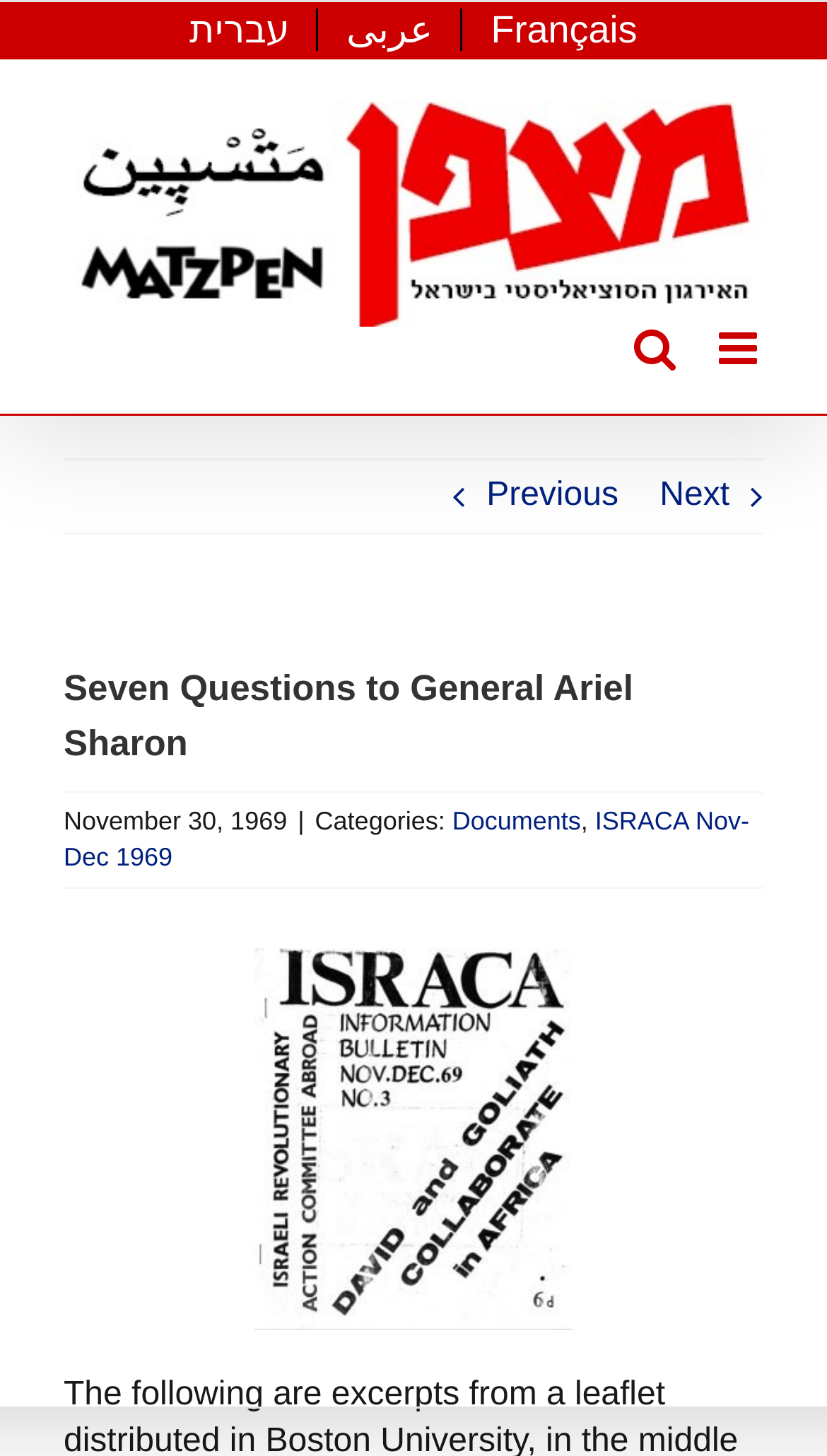Find the bounding box coordinates of the element to click in order to complete the given instruction: "View the 'Tinplate Can Tinplate Sheet tomato can harssia can Printing Tinplate Sheets SPTE TFS' product."

None